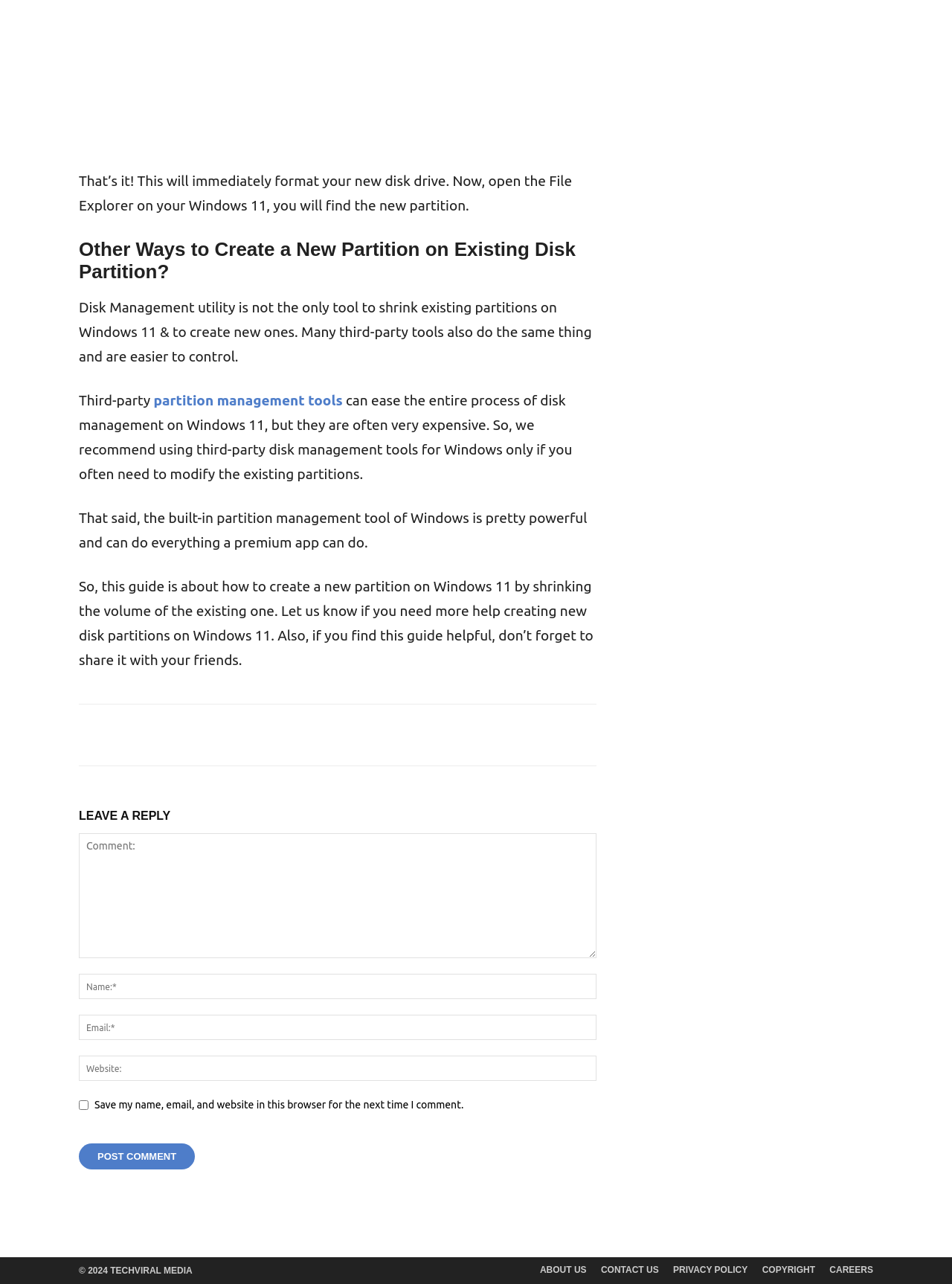Respond to the following query with just one word or a short phrase: 
What is the alternative to Disk Management utility?

Third-party tools